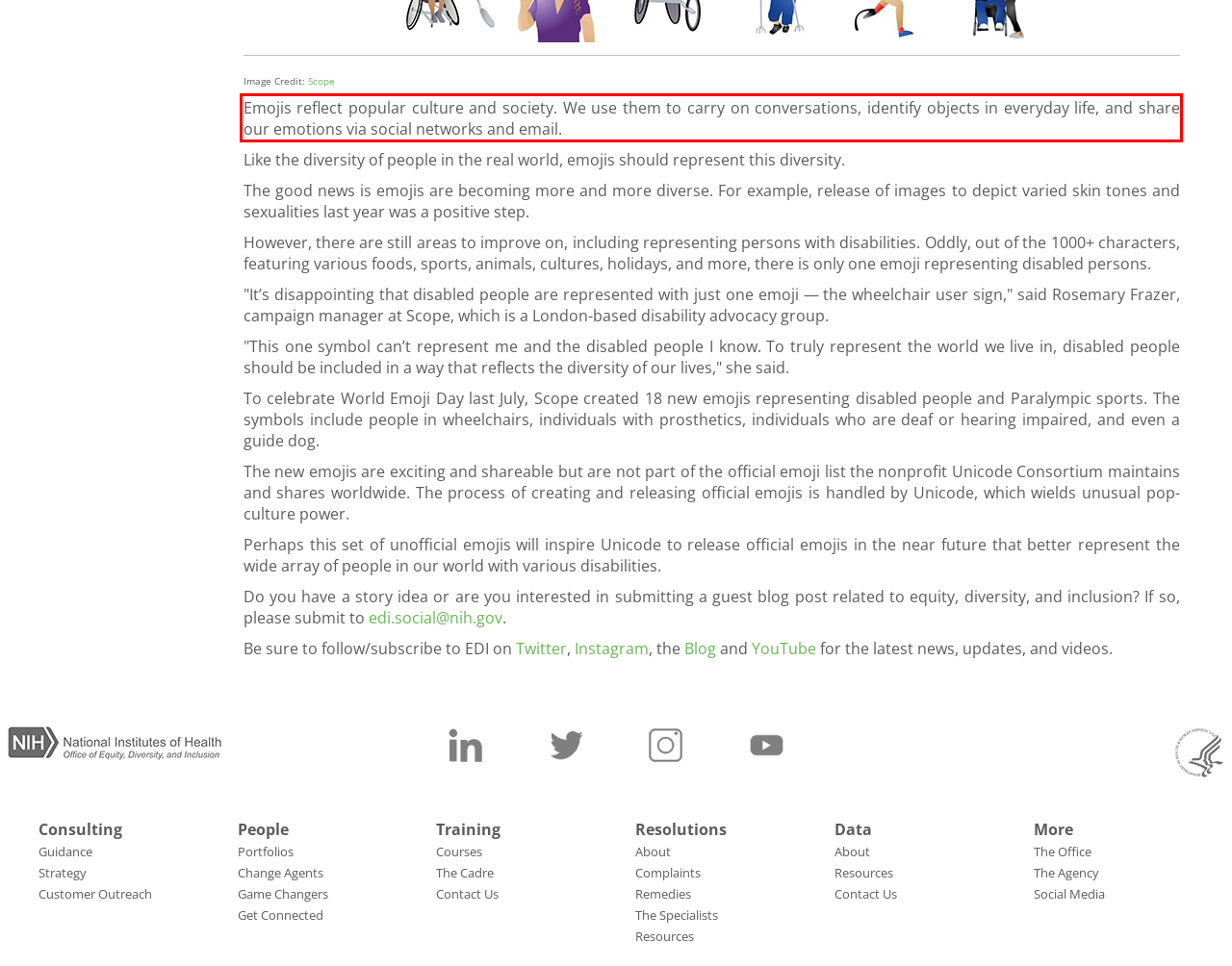Examine the screenshot of the webpage, locate the red bounding box, and perform OCR to extract the text contained within it.

Emojis reflect popular culture and society. We use them to carry on conversations, identify objects in everyday life, and share our emotions via social networks and email.